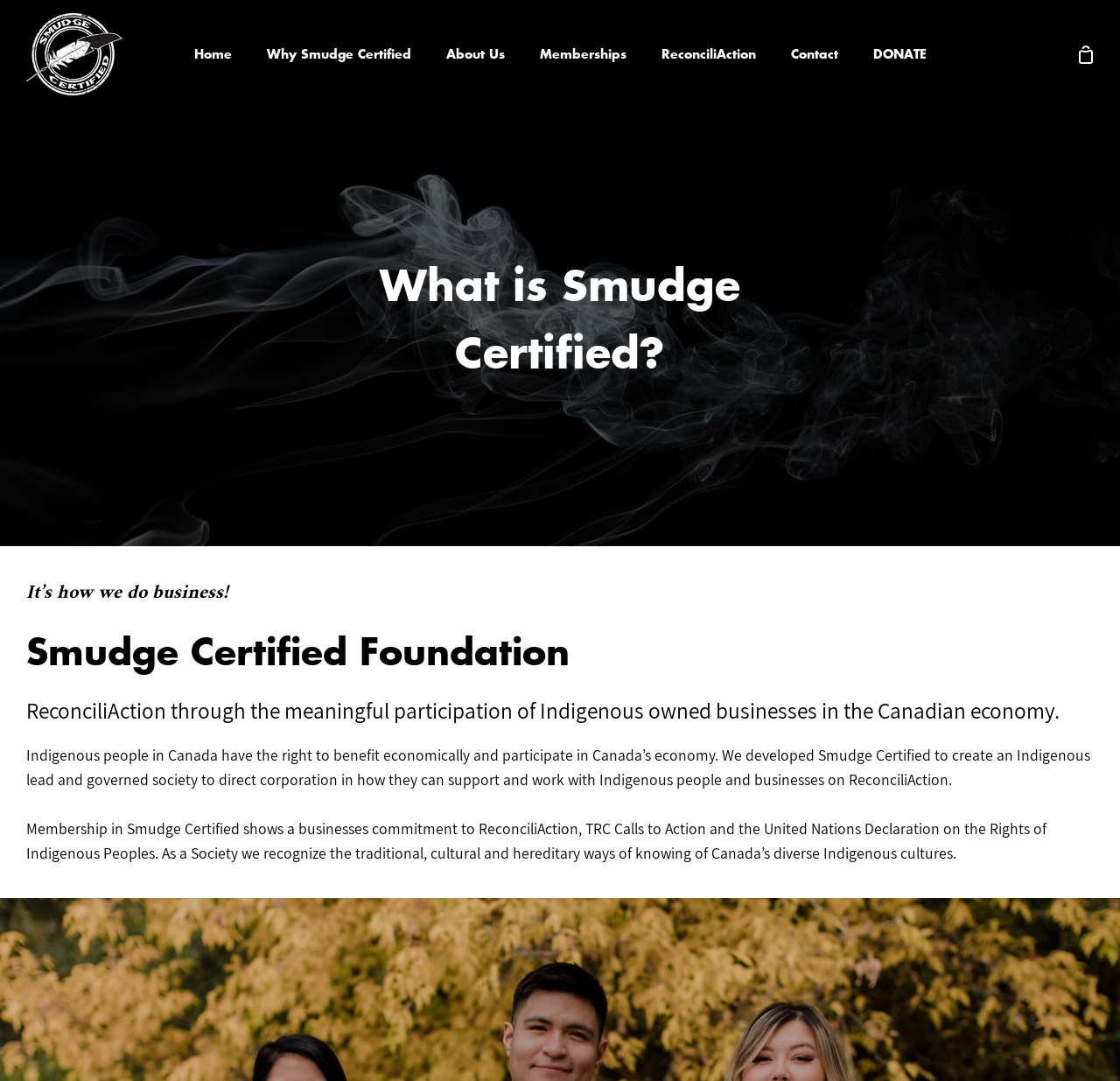Based on the element description About Us, identify the bounding box coordinates for the UI element. The coordinates should be in the format (top-left x, top-left y, bottom-right x, bottom-right y) and within the 0 to 1 range.

[0.382, 0.0, 0.466, 0.101]